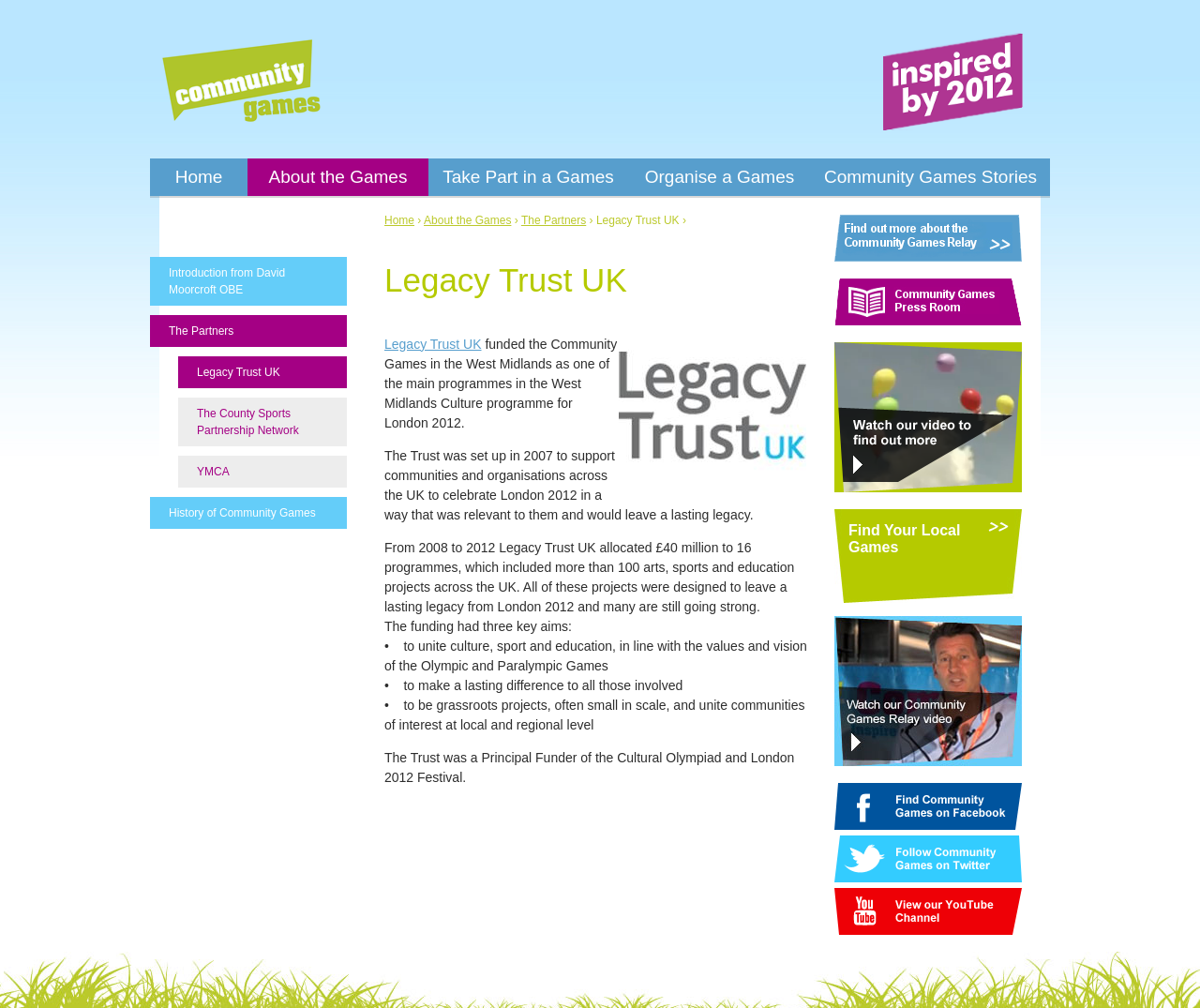Extract the bounding box for the UI element that matches this description: "Organise a Games".

[0.523, 0.157, 0.676, 0.194]